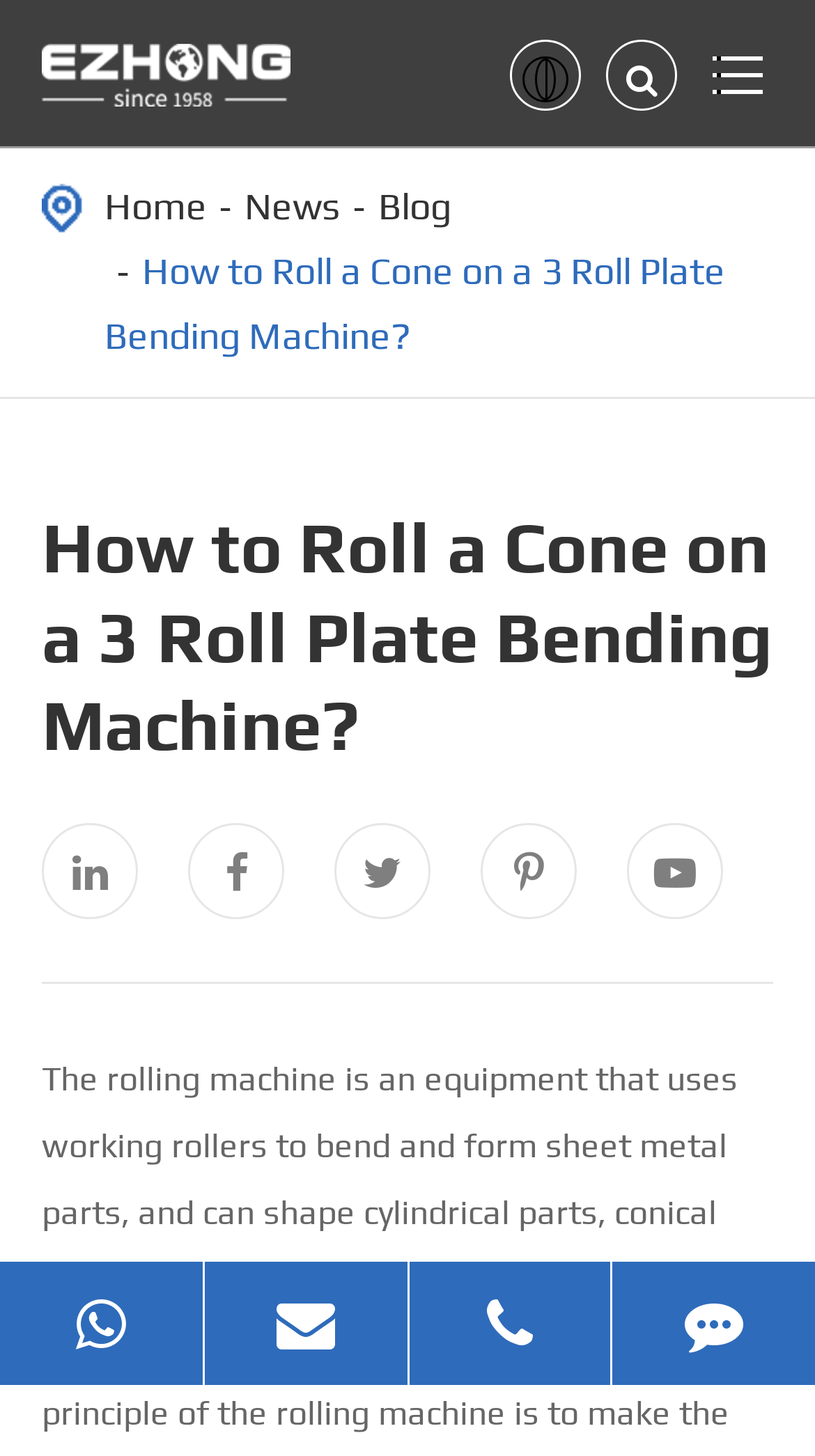Locate the bounding box coordinates of the region to be clicked to comply with the following instruction: "visit blog". The coordinates must be four float numbers between 0 and 1, in the form [left, top, right, bottom].

[0.464, 0.126, 0.554, 0.156]